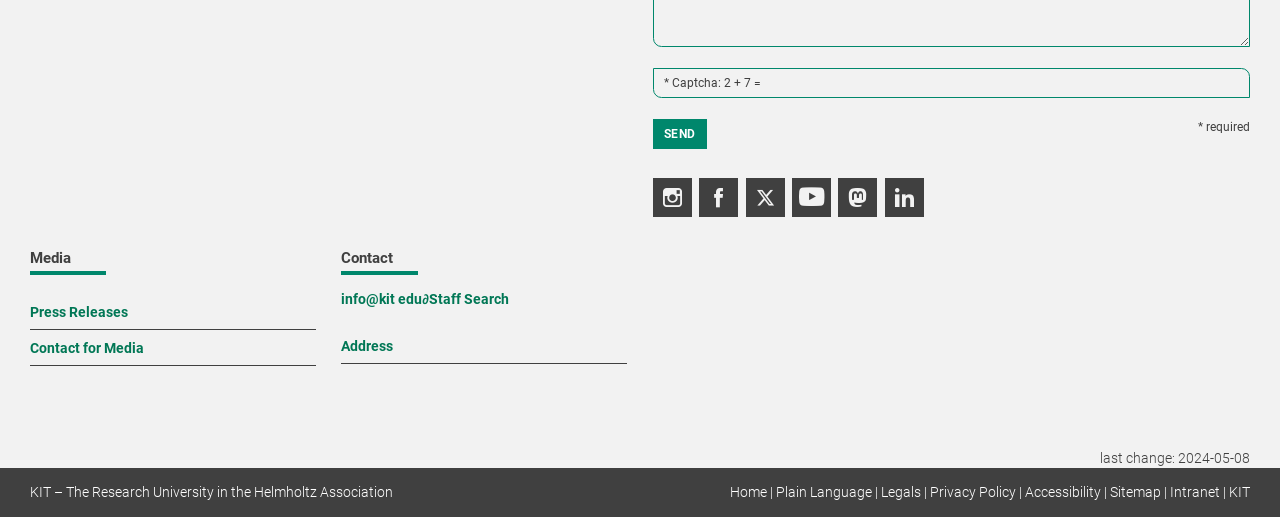What is the date of the last change?
Using the image, give a concise answer in the form of a single word or short phrase.

2024-05-08